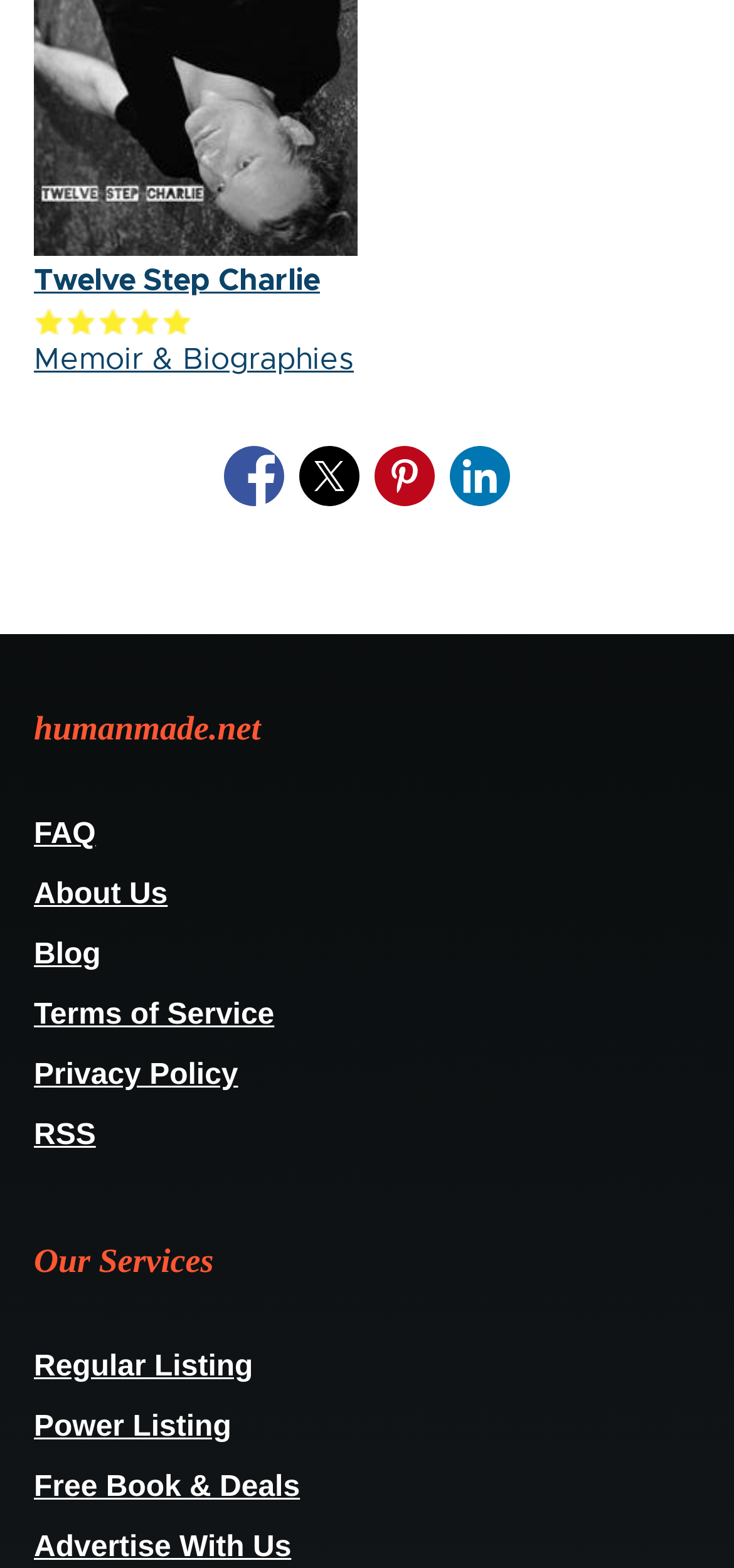Can you look at the image and give a comprehensive answer to the question:
What social media platforms can you share to?

I found four links with images and text indicating social media platforms: 'Share to Facebook', 'Share to X', 'Share to Pinterest', and 'Share to Linkedin'. This suggests that you can share content to these four social media platforms.